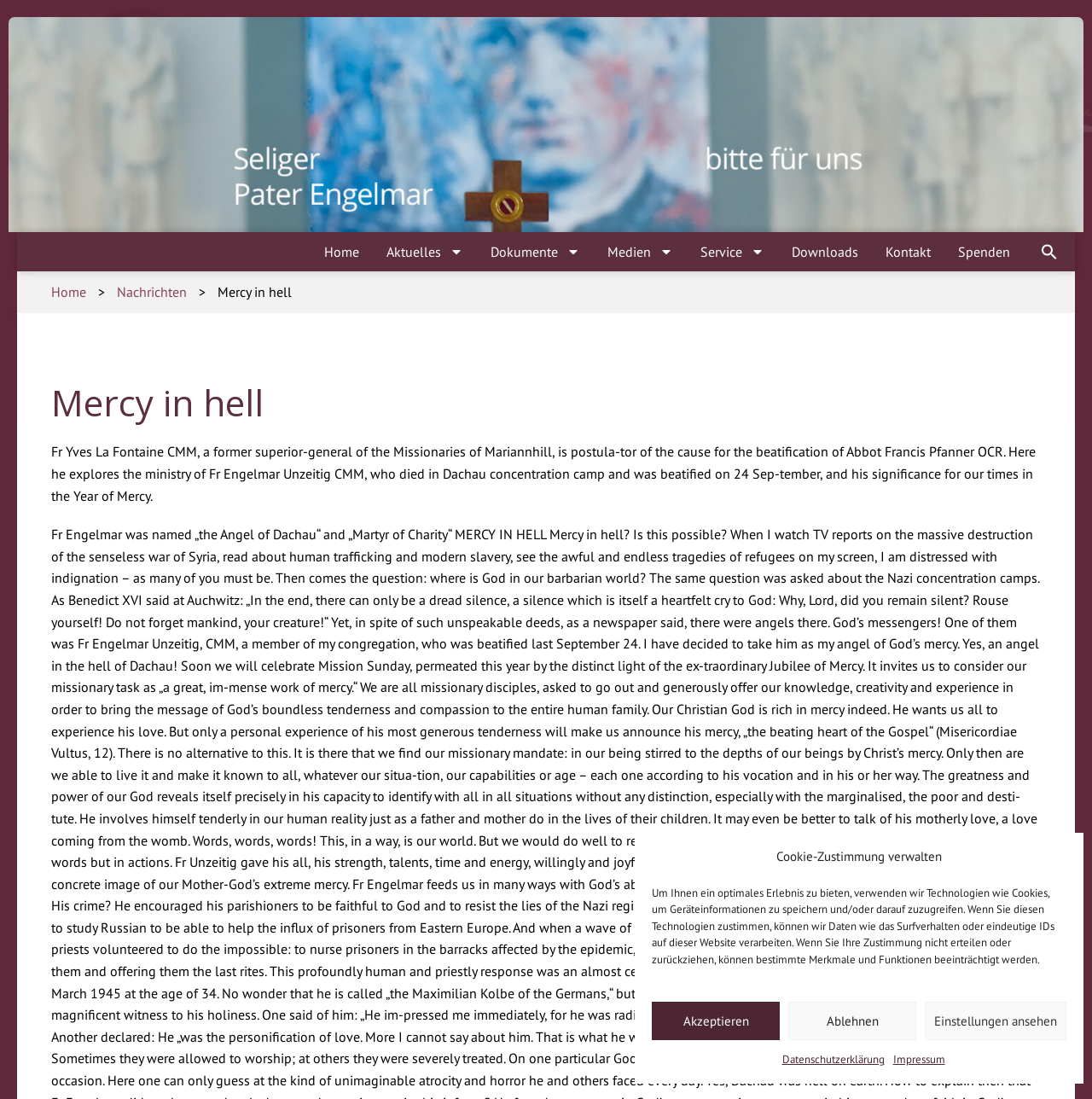Kindly respond to the following question with a single word or a brief phrase: 
What is the name of the webpage?

Mercy in hell - Engelmar Unzeitig